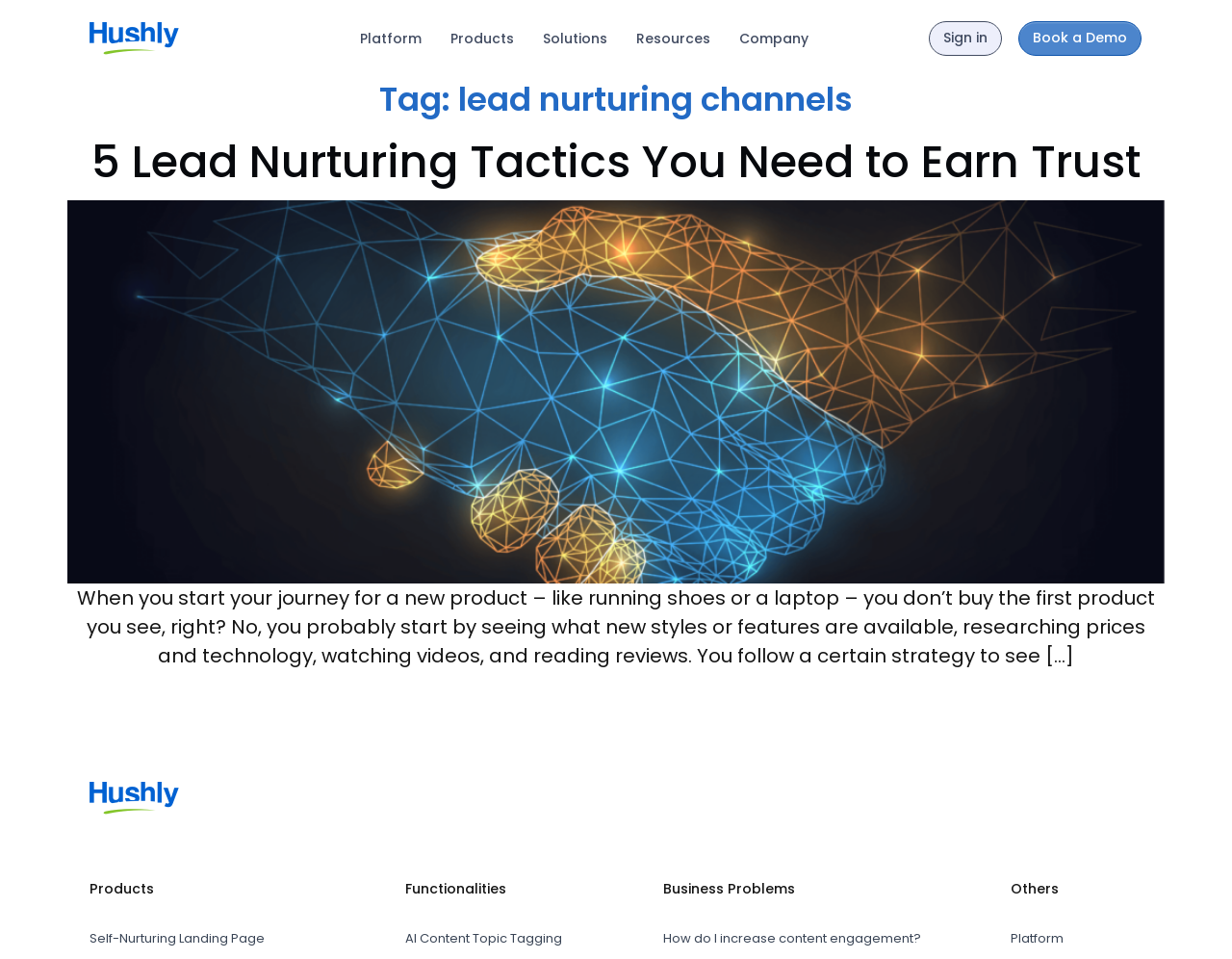How many links are in the top navigation menu?
Answer the question with a thorough and detailed explanation.

I counted the links in the top navigation menu, which are 'Platform', 'Products', 'Solutions', 'Resources', and 'Company', and found that there are 5 links.